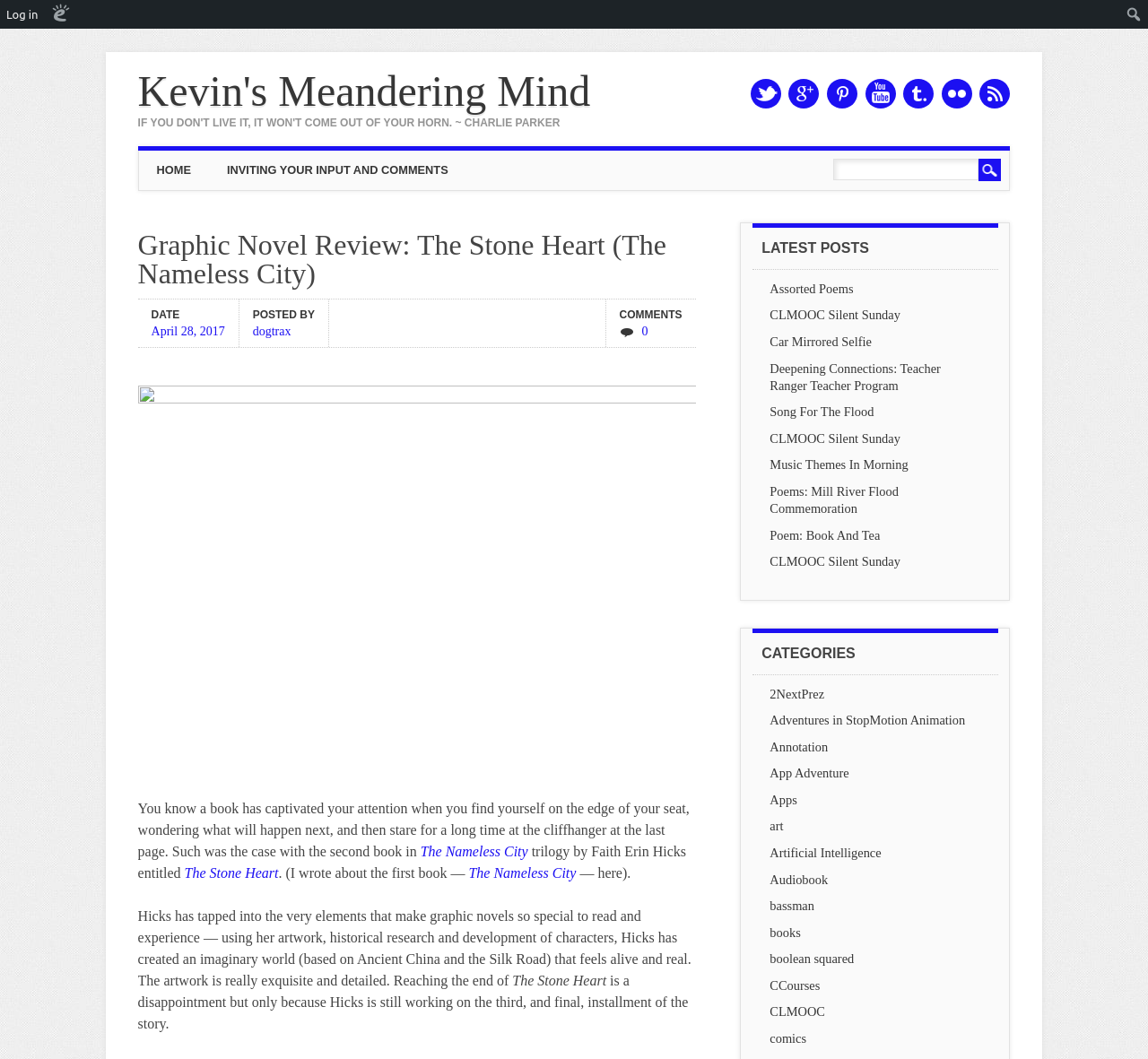Determine the bounding box coordinates of the clickable element to achieve the following action: 'Log in to the website'. Provide the coordinates as four float values between 0 and 1, formatted as [left, top, right, bottom].

[0.0, 0.0, 0.039, 0.027]